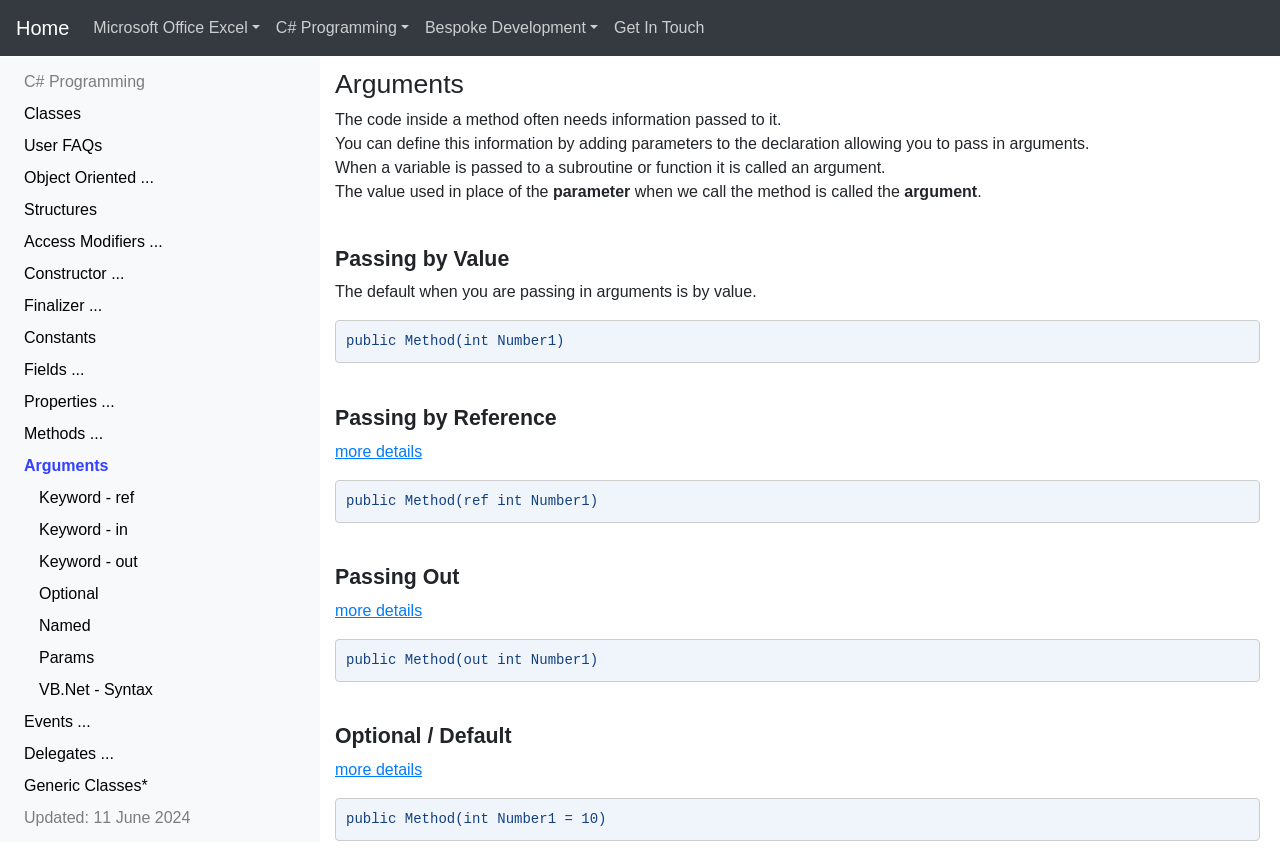Locate the bounding box coordinates of the element that should be clicked to fulfill the instruction: "Get in touch with the developer".

[0.473, 0.009, 0.557, 0.057]